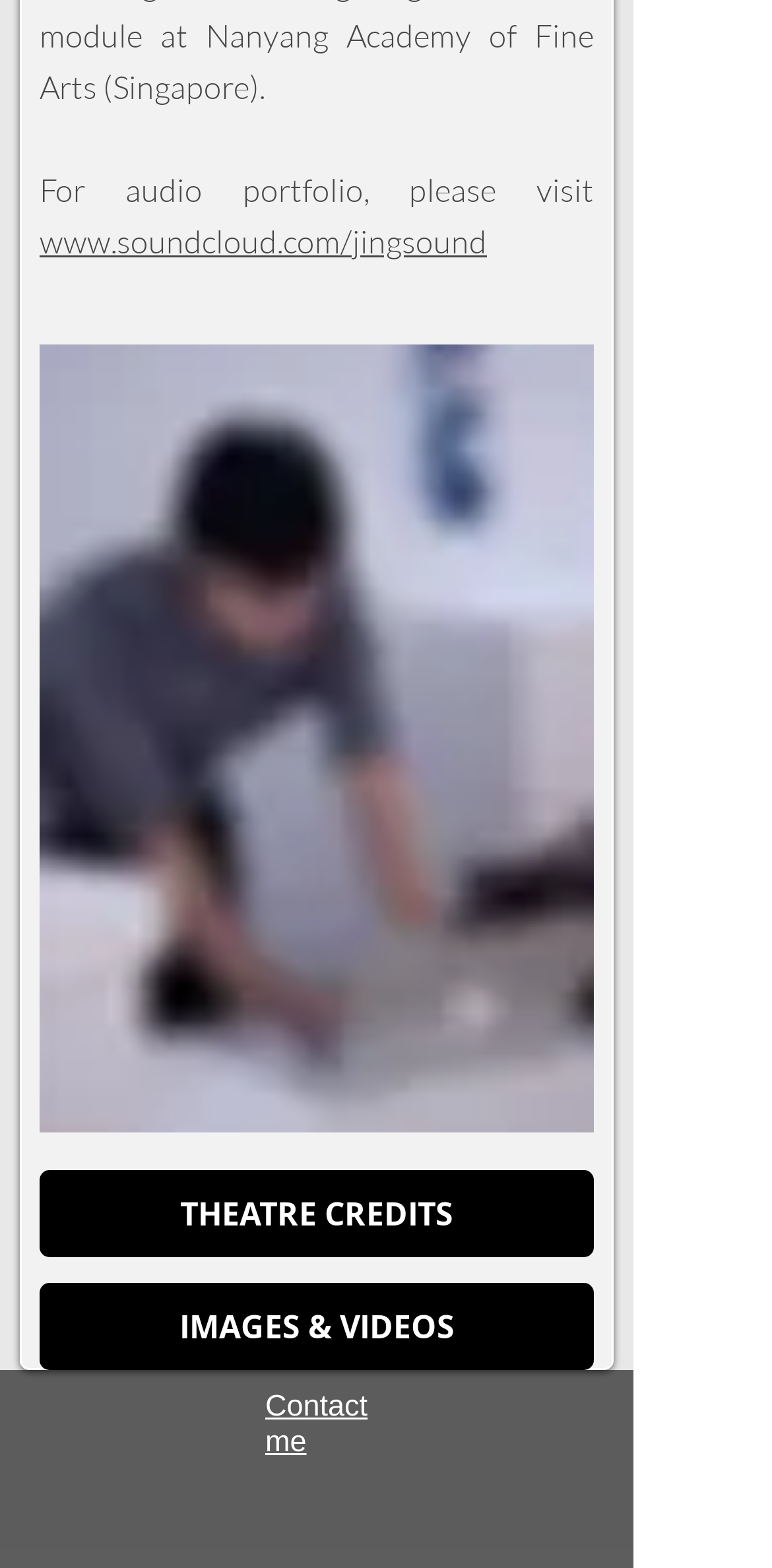Find the bounding box of the web element that fits this description: "www.soundcloud.com/jingsound".

[0.051, 0.141, 0.631, 0.167]